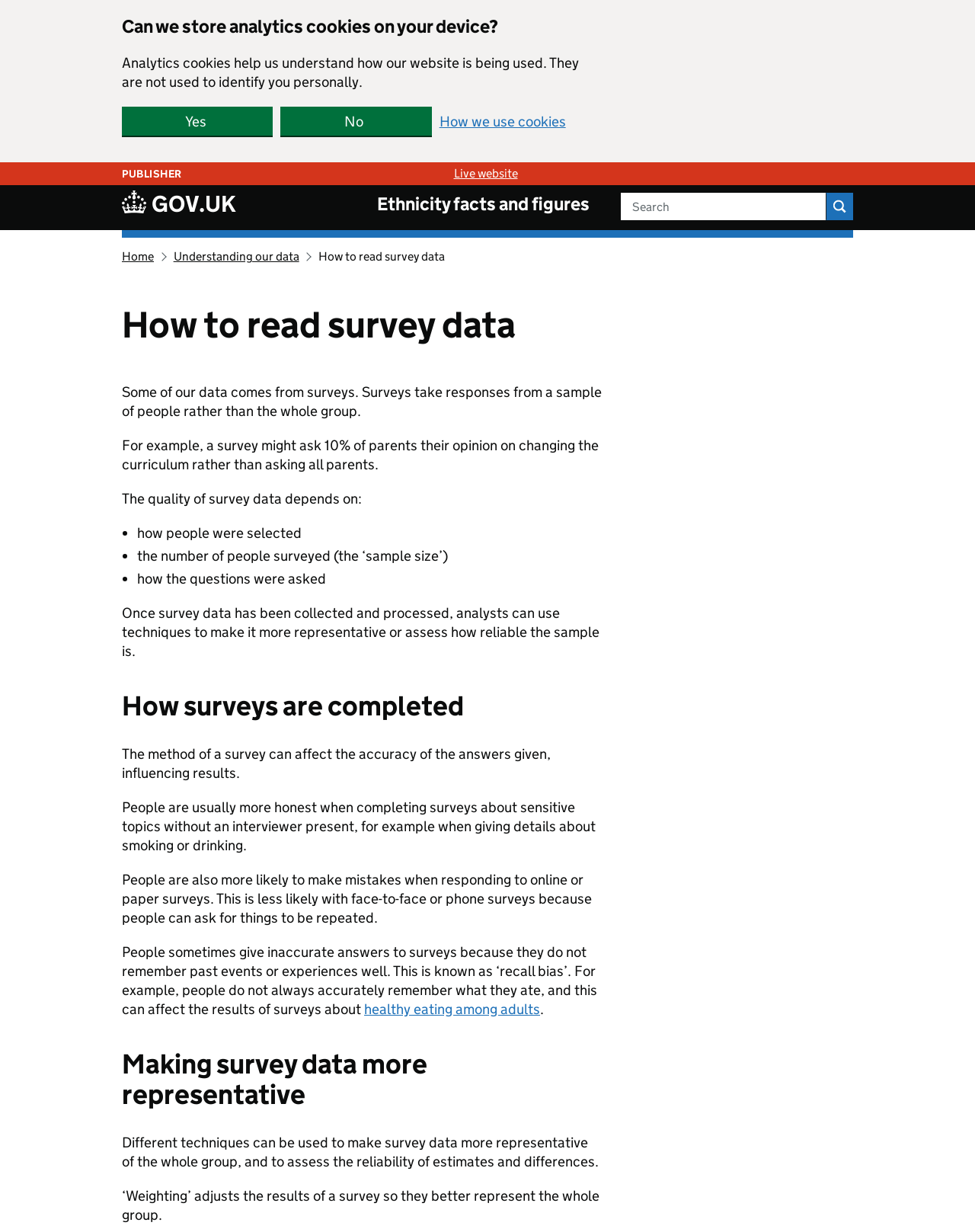Respond to the following question with a brief word or phrase:
Why are people more honest in surveys without an interviewer?

Sensitive topics